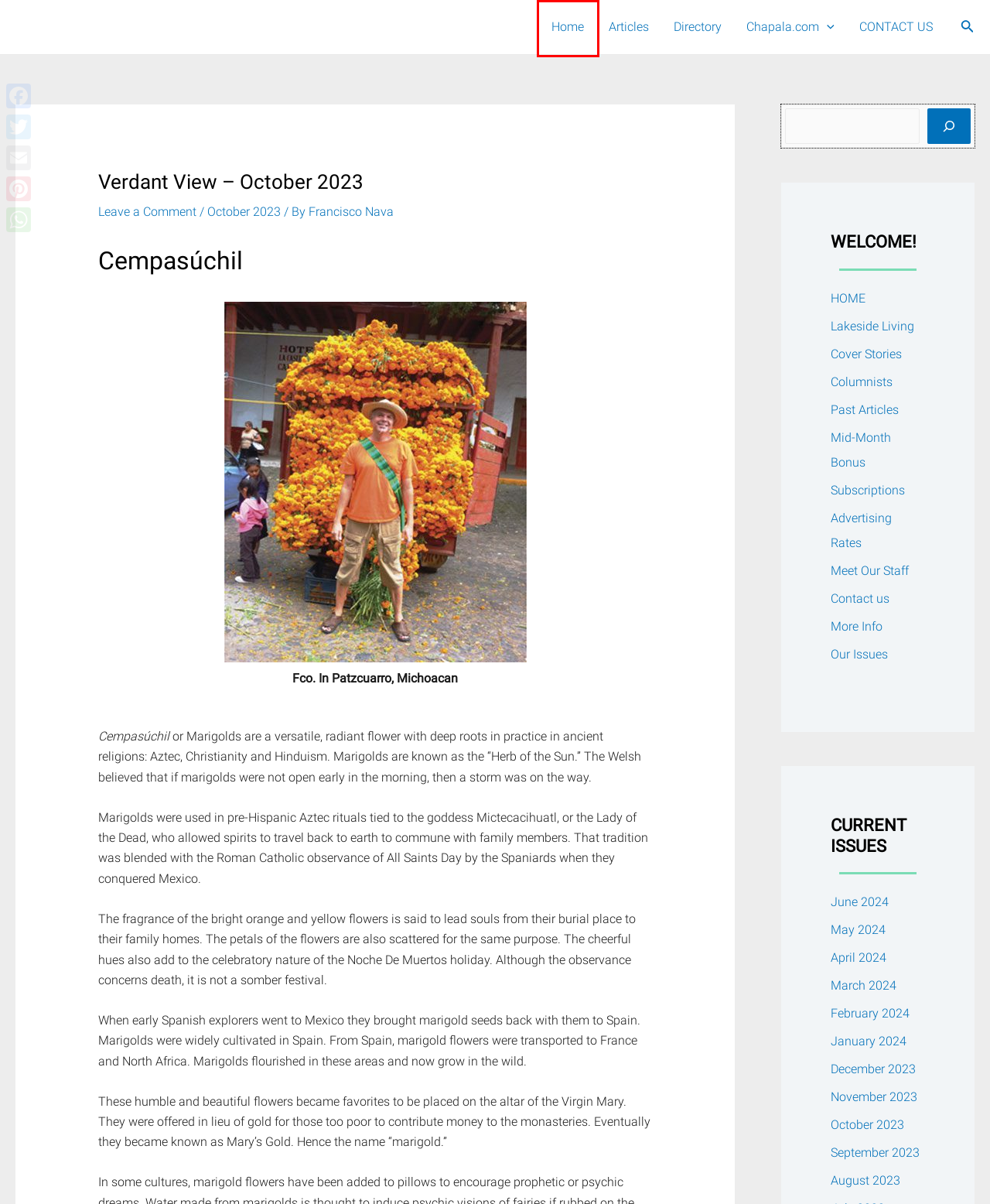Observe the screenshot of a webpage with a red bounding box around an element. Identify the webpage description that best fits the new page after the element inside the bounding box is clicked. The candidates are:
A. May 2024 - El Ojo del Lago
B. Lakeside Living - El Ojo del Lago
C. April 2024 - El Ojo del Lago
D. June 2024 - El Ojo del Lago
E. Advertising Rates - El Ojo del Lago
F. Columnists - El Ojo del Lago
G. El Ojo del Lago - Lake Chapala Magazine
H. August 2023 - El Ojo del Lago

G